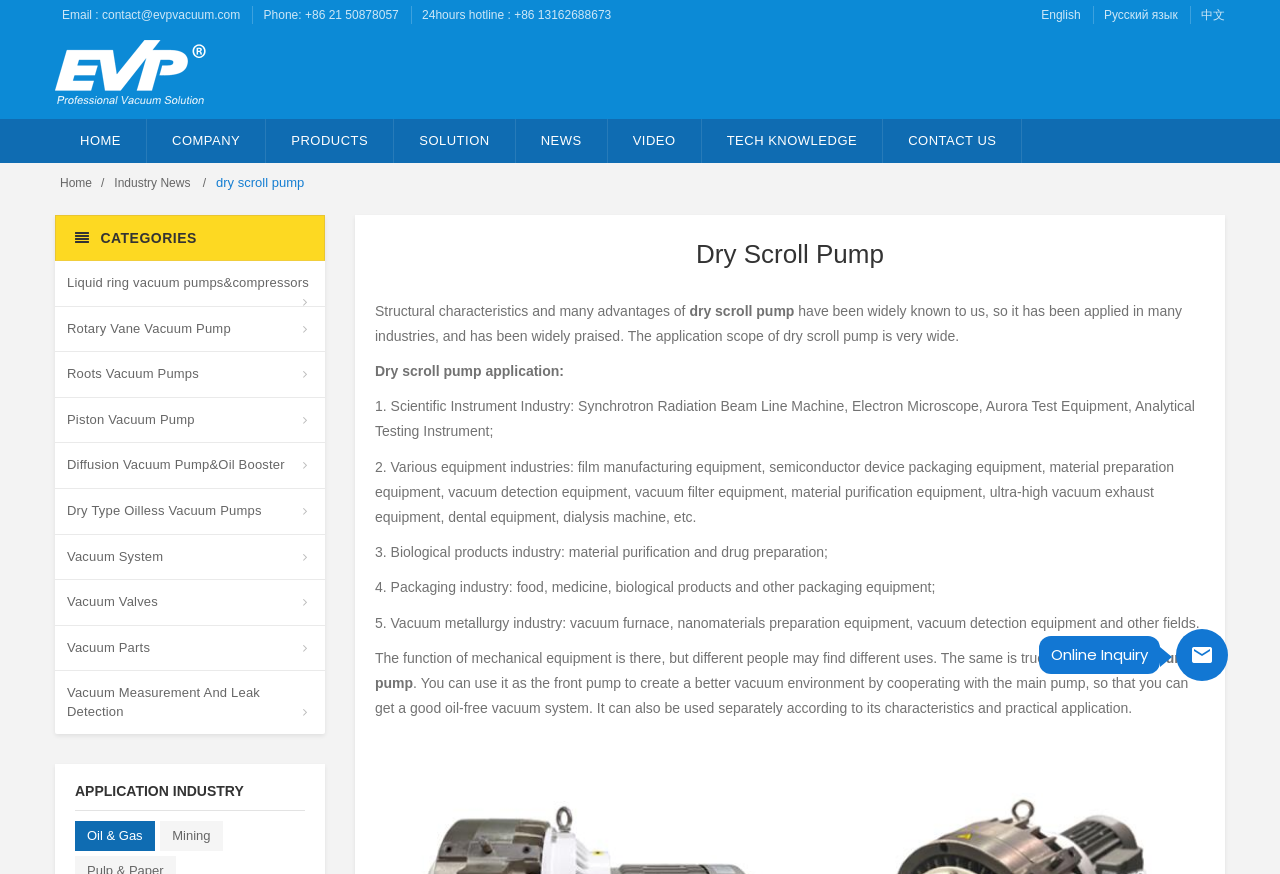Please identify the webpage's heading and generate its text content.

Dry Scroll Pump